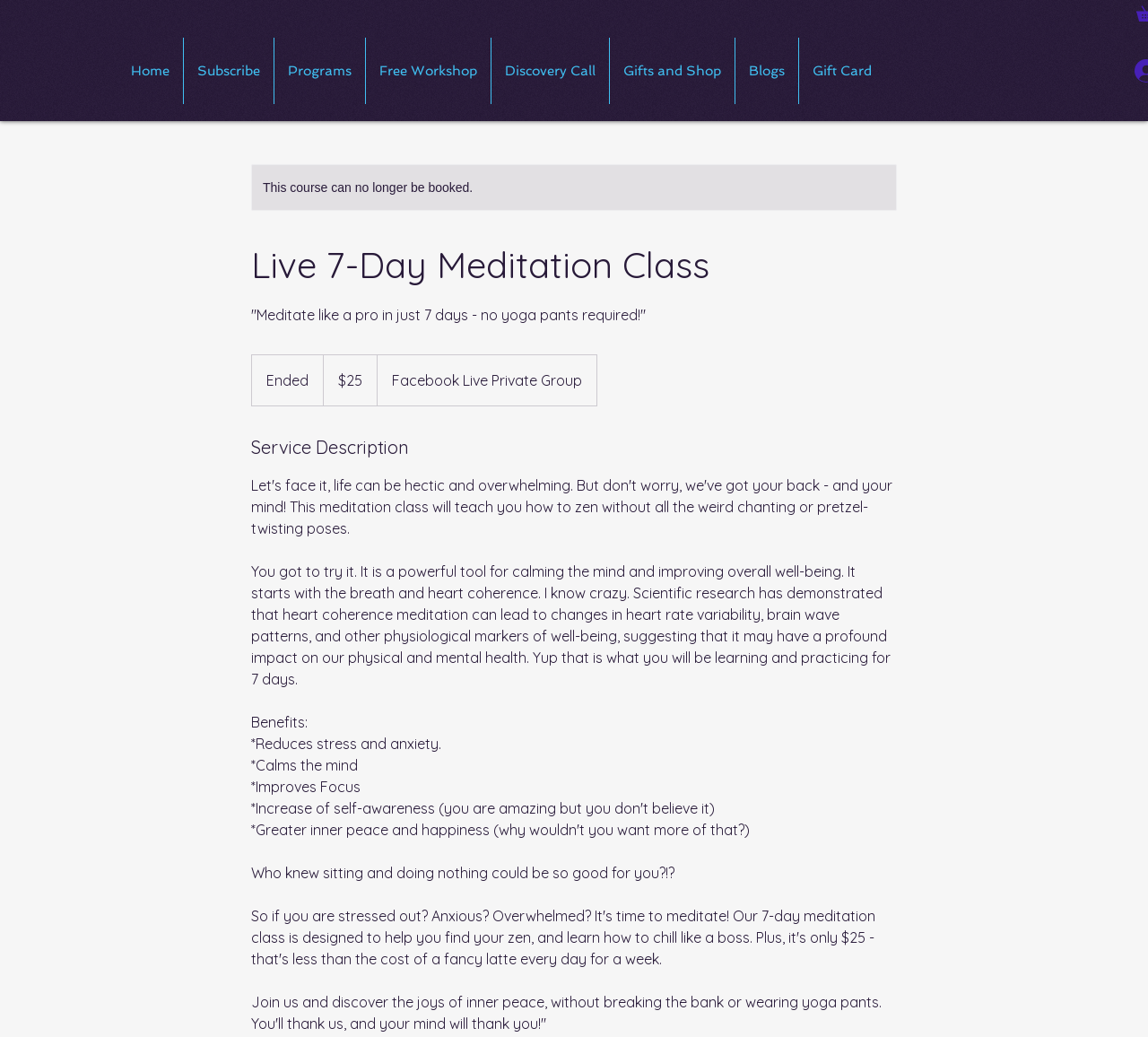Determine the bounding box coordinates of the region I should click to achieve the following instruction: "Click on the 'Home' link". Ensure the bounding box coordinates are four float numbers between 0 and 1, i.e., [left, top, right, bottom].

[0.102, 0.036, 0.159, 0.1]